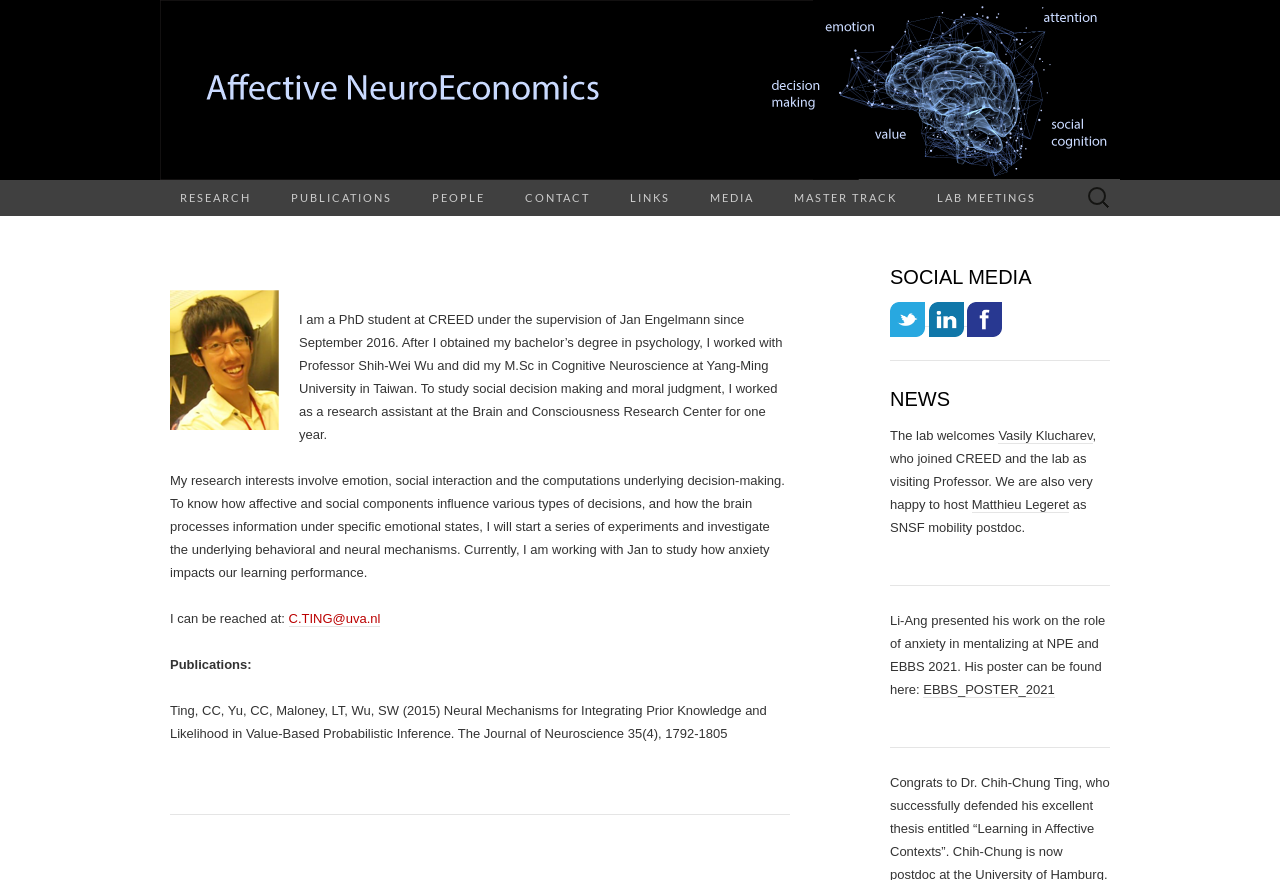Please find the bounding box coordinates of the element that you should click to achieve the following instruction: "Visit the research page". The coordinates should be presented as four float numbers between 0 and 1: [left, top, right, bottom].

[0.125, 0.205, 0.212, 0.245]